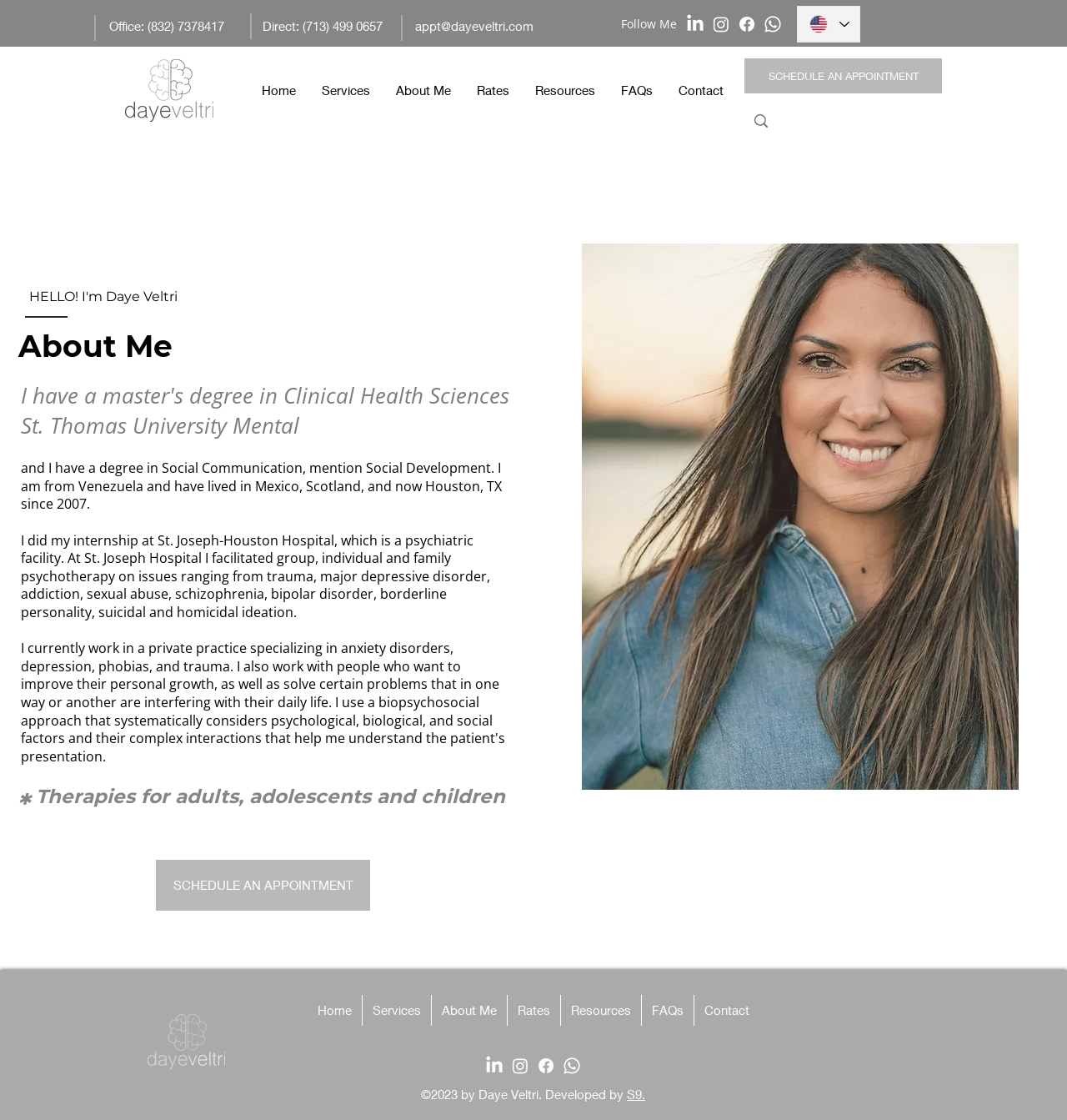Provide a thorough summary of the webpage.

This webpage is about Daye Veltri, a therapist, and her services. At the top left, there is a logo of Daye Veltri, and next to it, there is a navigation menu with links to different sections of the website, including Home, Services, About Me, Rates, Resources, FAQs, and Contact.

Below the navigation menu, there is a section with contact information, including office and direct phone numbers, and an email address. On the right side of this section, there is a "Follow Me" heading, followed by a social bar with links to LinkedIn, Instagram, Facebook, and Whatsapp, each accompanied by its respective icon.

Further down, there is a main content area with a heading "HELLO! I'm Daye Veltri" and a brief introduction to Daye Veltri's background and services. Below this, there is a longer paragraph describing her education, experience, and approach to therapy. There is also a heading "Therapies for adults, adolescents and children" and a call-to-action button to schedule an appointment.

On the right side of the main content area, there is a large image that takes up most of the space. At the bottom of the page, there is a footer section with a copyright notice, a link to the developer of the website, and another instance of the social bar.

Throughout the page, there are several headings and subheadings that break up the content and provide a clear structure to the page. The overall layout is clean and easy to navigate, with a focus on providing information about Daye Veltri's services and background.